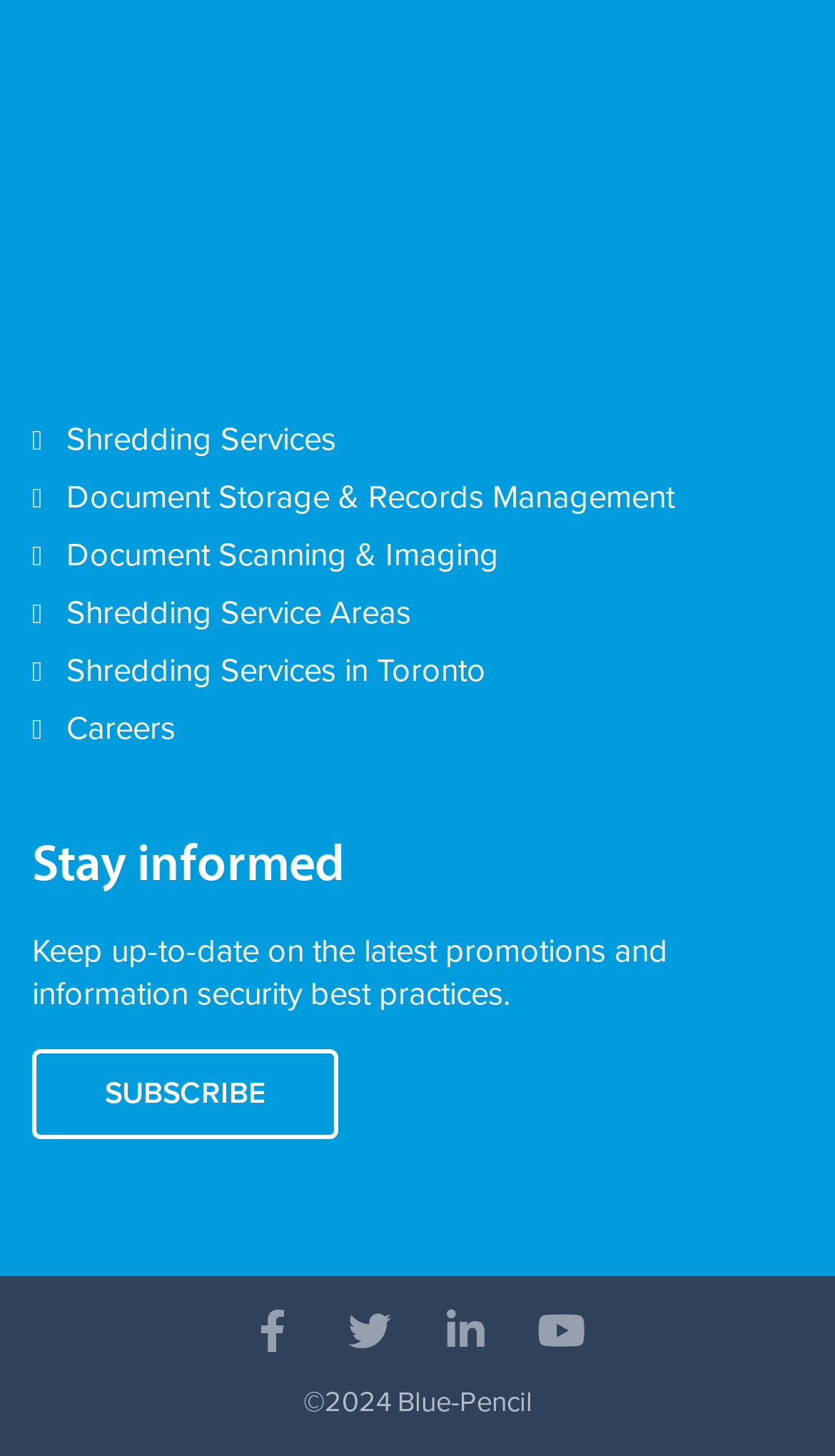What is the purpose of the 'Stay informed' section?
By examining the image, provide a one-word or phrase answer.

To keep up-to-date on promotions and security best practices